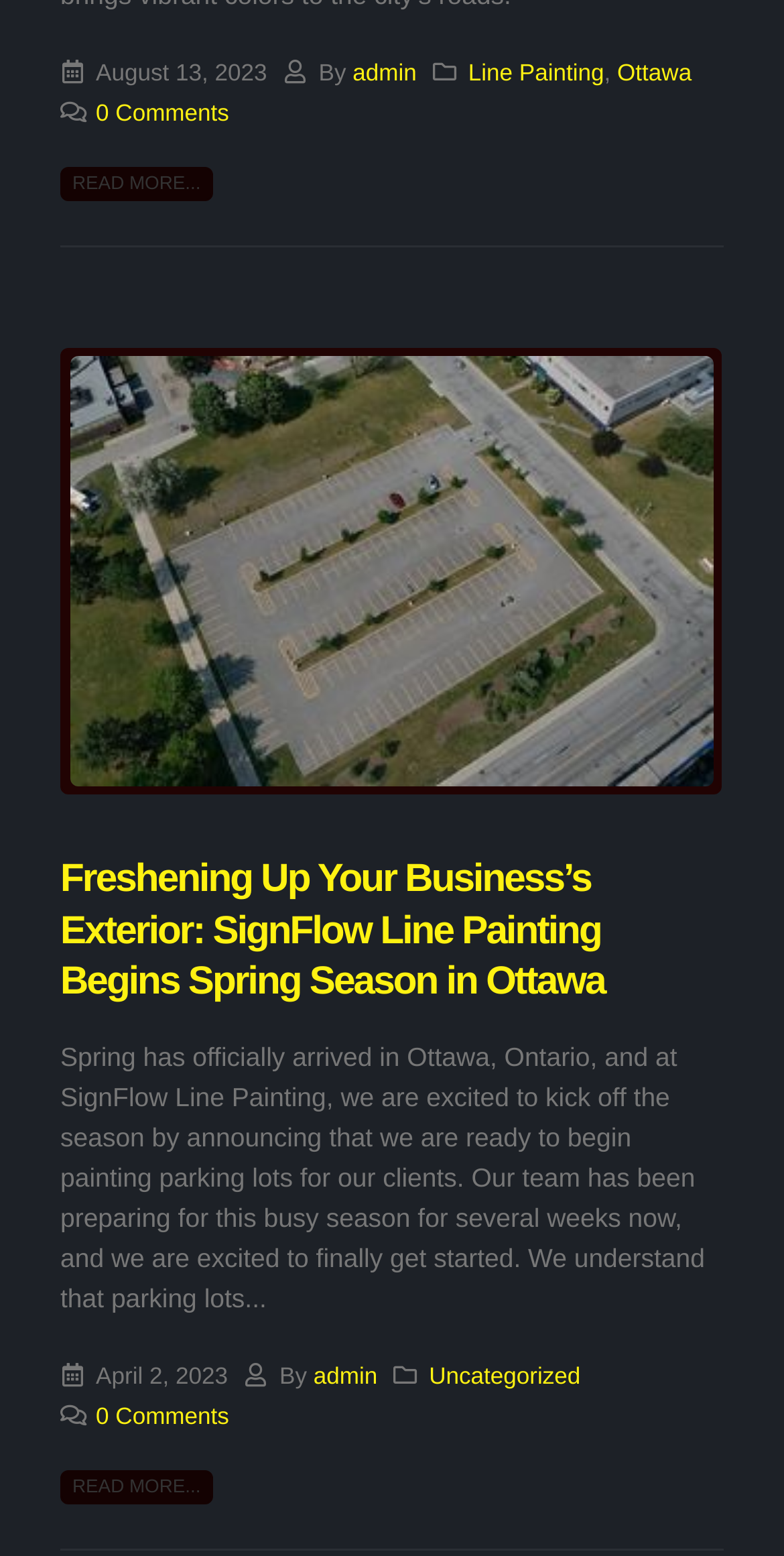Please locate the bounding box coordinates of the region I need to click to follow this instruction: "Read more about the second article".

[0.077, 0.944, 0.271, 0.967]